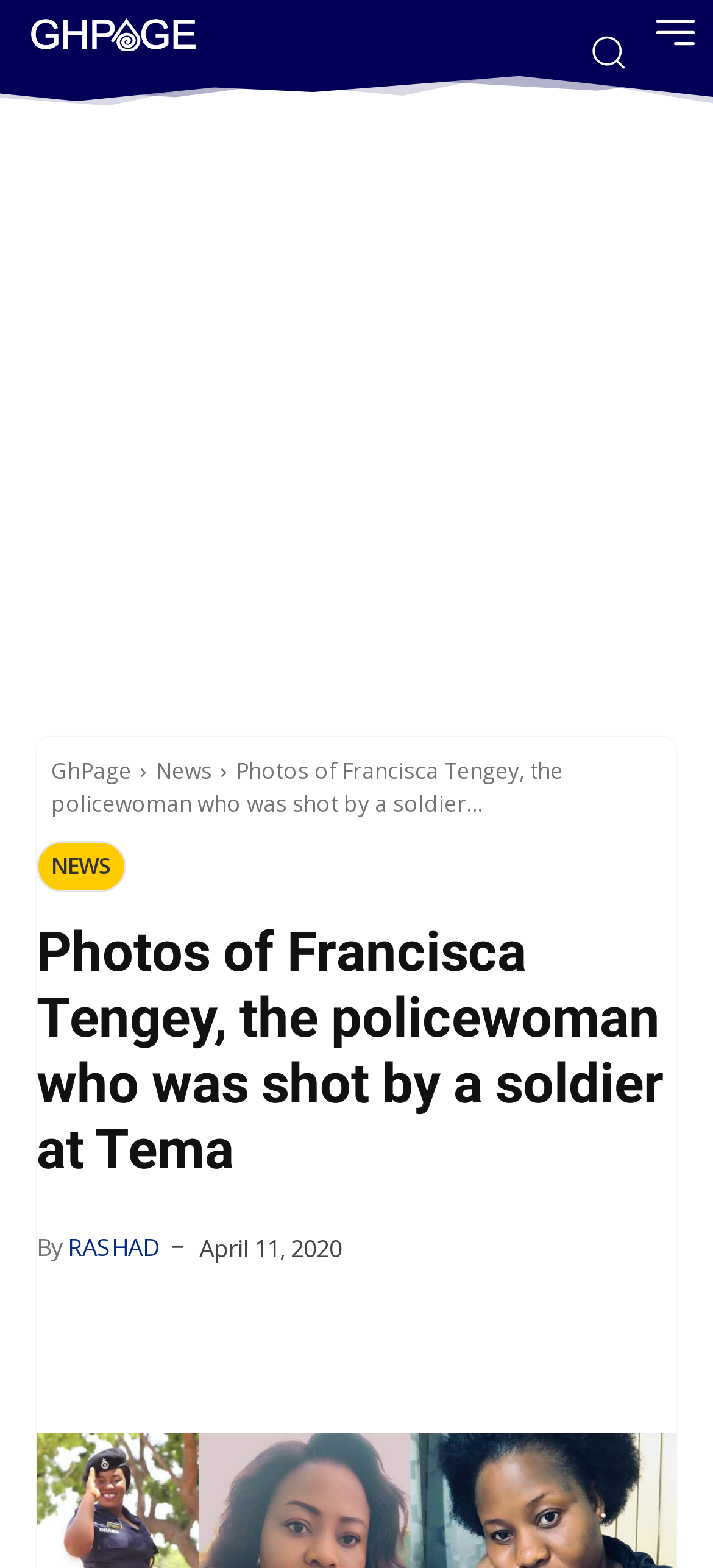Pinpoint the bounding box coordinates of the element you need to click to execute the following instruction: "visit RASHAD's page". The bounding box should be represented by four float numbers between 0 and 1, in the format [left, top, right, bottom].

[0.095, 0.778, 0.223, 0.813]